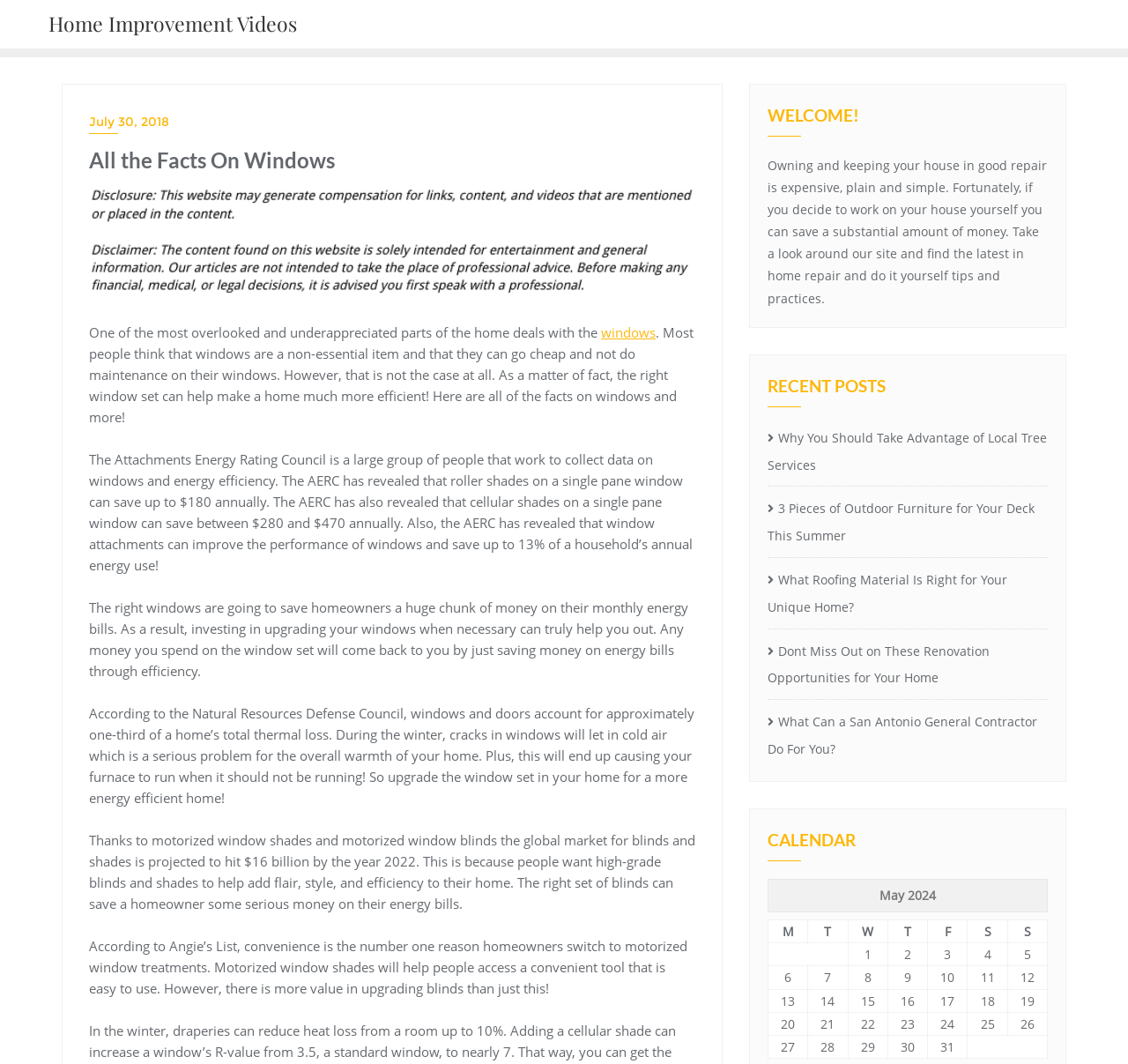Determine the bounding box coordinates for the region that must be clicked to execute the following instruction: "Check the calendar for May 2024".

[0.68, 0.826, 0.929, 0.995]